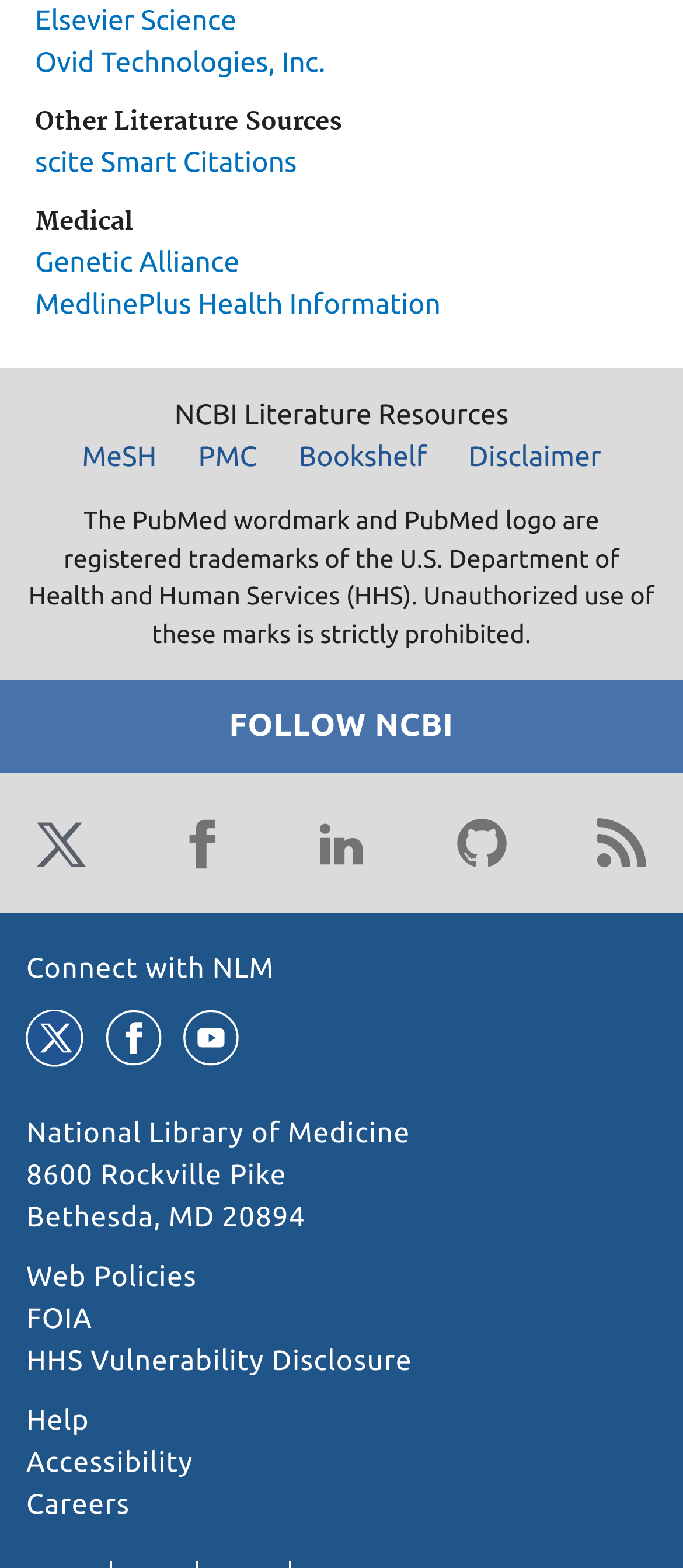Provide the bounding box coordinates in the format (top-left x, top-left y, bottom-right x, bottom-right y). All values are floating point numbers between 0 and 1. Determine the bounding box coordinate of the UI element described as: Genetic Alliance

[0.051, 0.157, 0.351, 0.177]